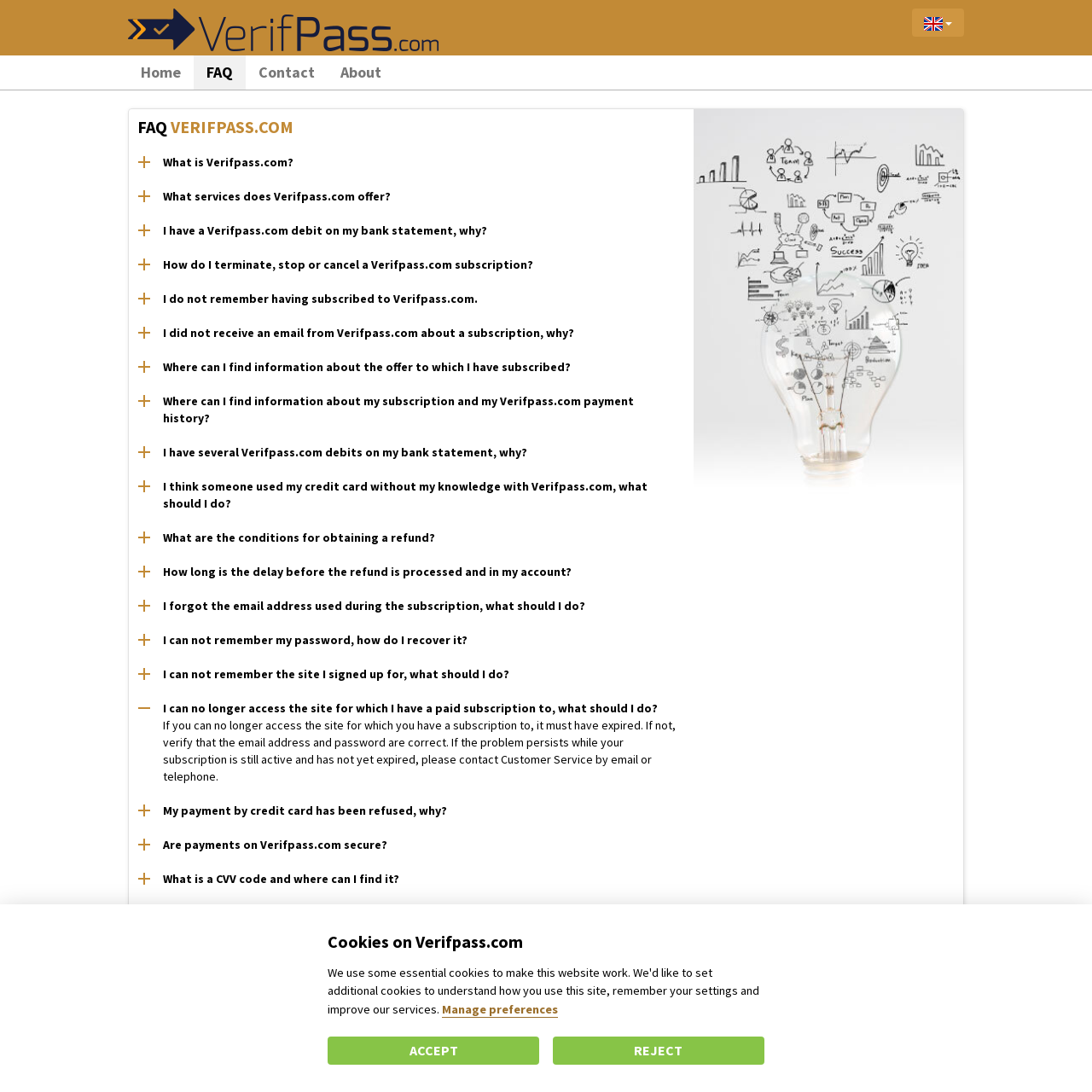Determine the bounding box coordinates of the section to be clicked to follow the instruction: "Click the link to know what to do if you can no longer access the site for which you have a paid subscription to". The coordinates should be given as four float numbers between 0 and 1, formatted as [left, top, right, bottom].

[0.126, 0.641, 0.62, 0.656]